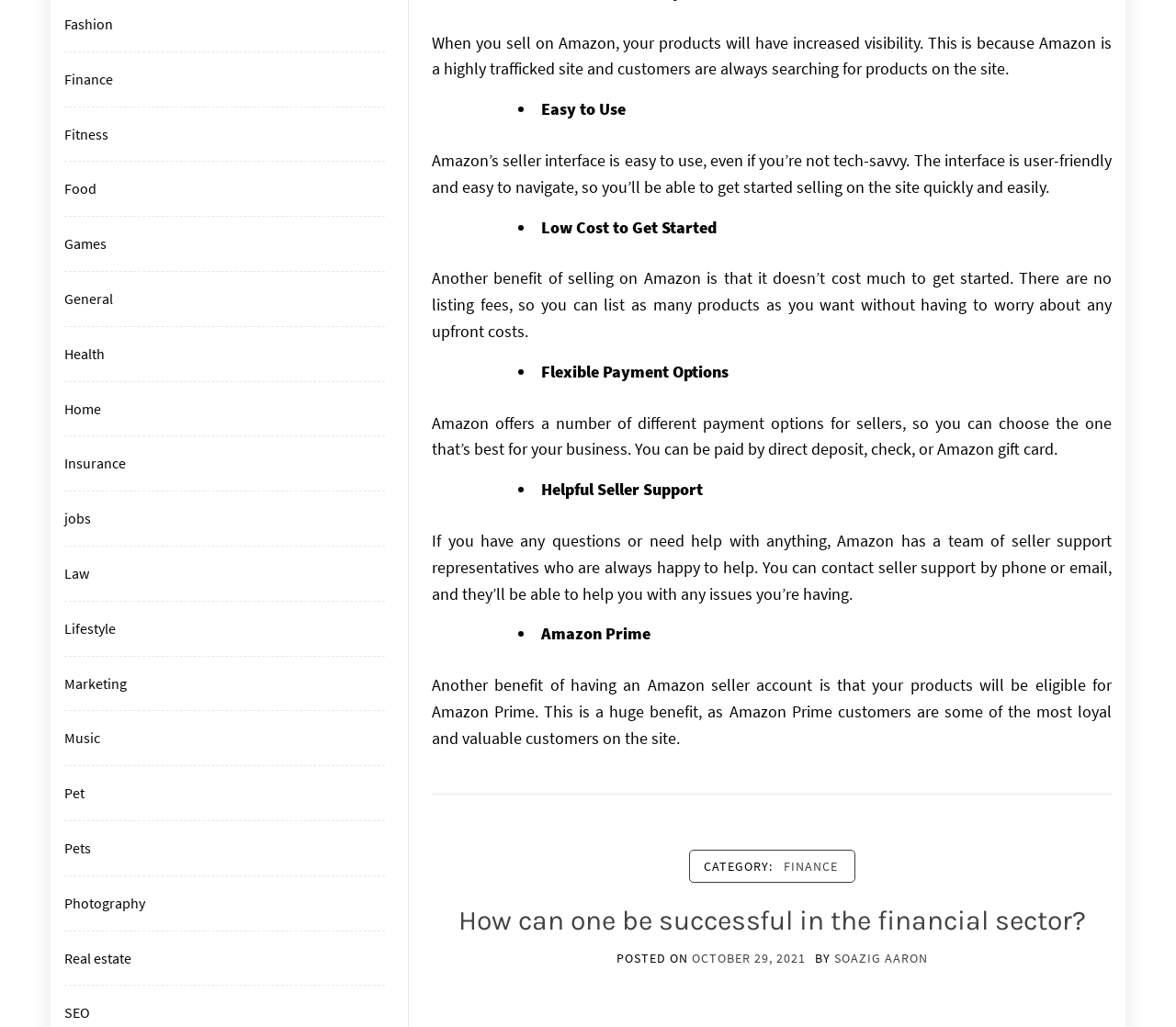Locate the bounding box coordinates of the area you need to click to fulfill this instruction: 'Explore the 'Real estate' category'. The coordinates must be in the form of four float numbers ranging from 0 to 1: [left, top, right, bottom].

[0.051, 0.92, 0.112, 0.946]